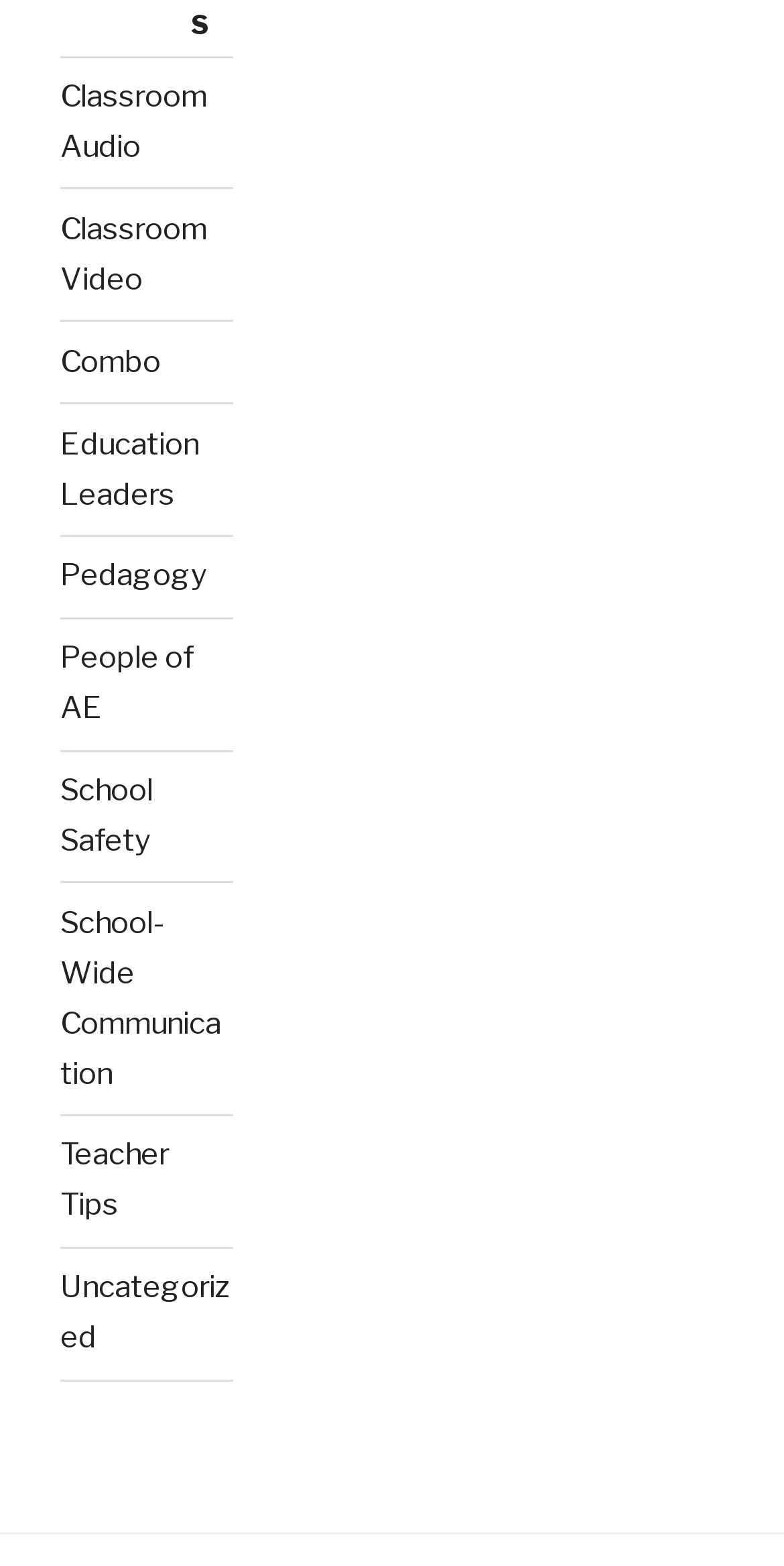Determine the bounding box coordinates of the target area to click to execute the following instruction: "Read Teacher Tips."

[0.077, 0.726, 0.215, 0.781]